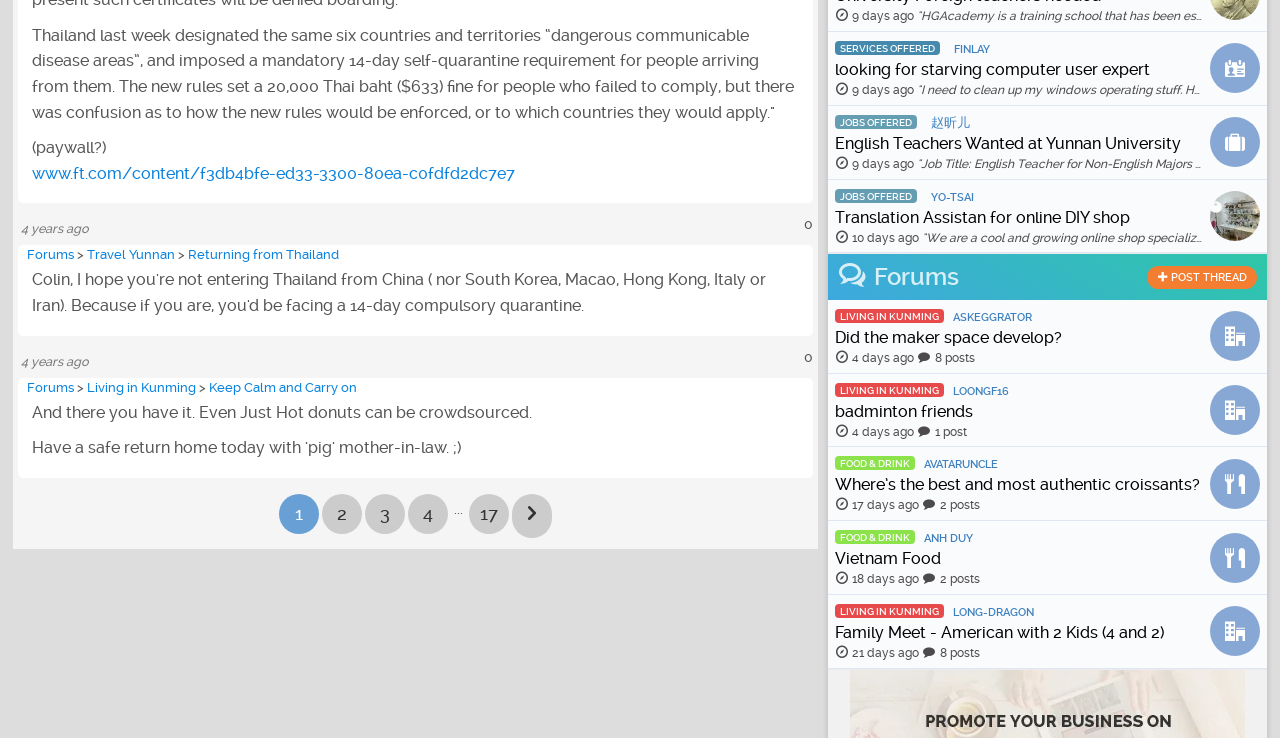How many pages of articles are there?
Please provide a comprehensive answer to the question based on the webpage screenshot.

I found the pagination links at the bottom of the page, which indicate that there are multiple pages of articles. The links are labeled as '1', '2', '3', and so on, suggesting that there are multiple pages of content.